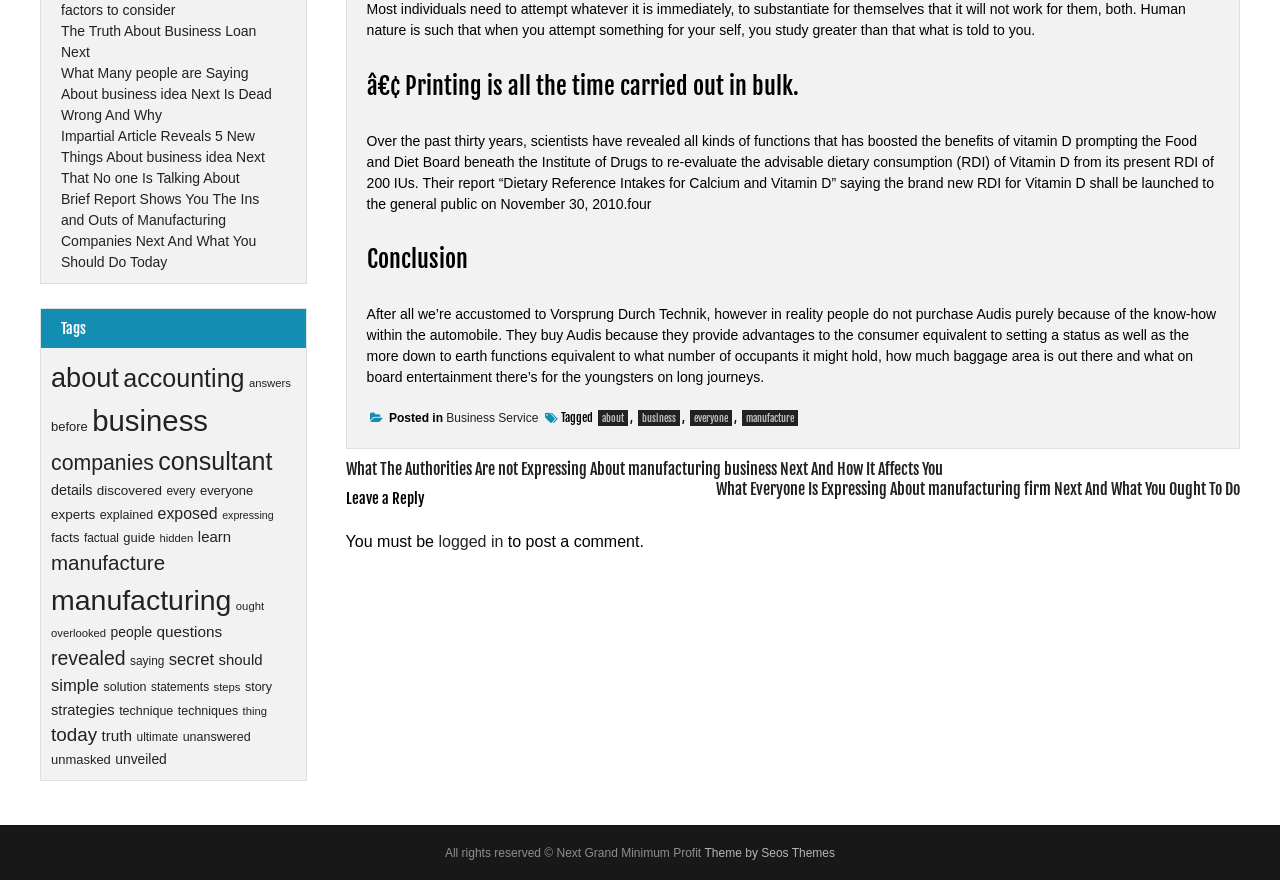Pinpoint the bounding box coordinates of the area that should be clicked to complete the following instruction: "Click on the 'Leave a Reply' heading". The coordinates must be given as four float numbers between 0 and 1, i.e., [left, top, right, bottom].

[0.27, 0.533, 0.969, 0.589]